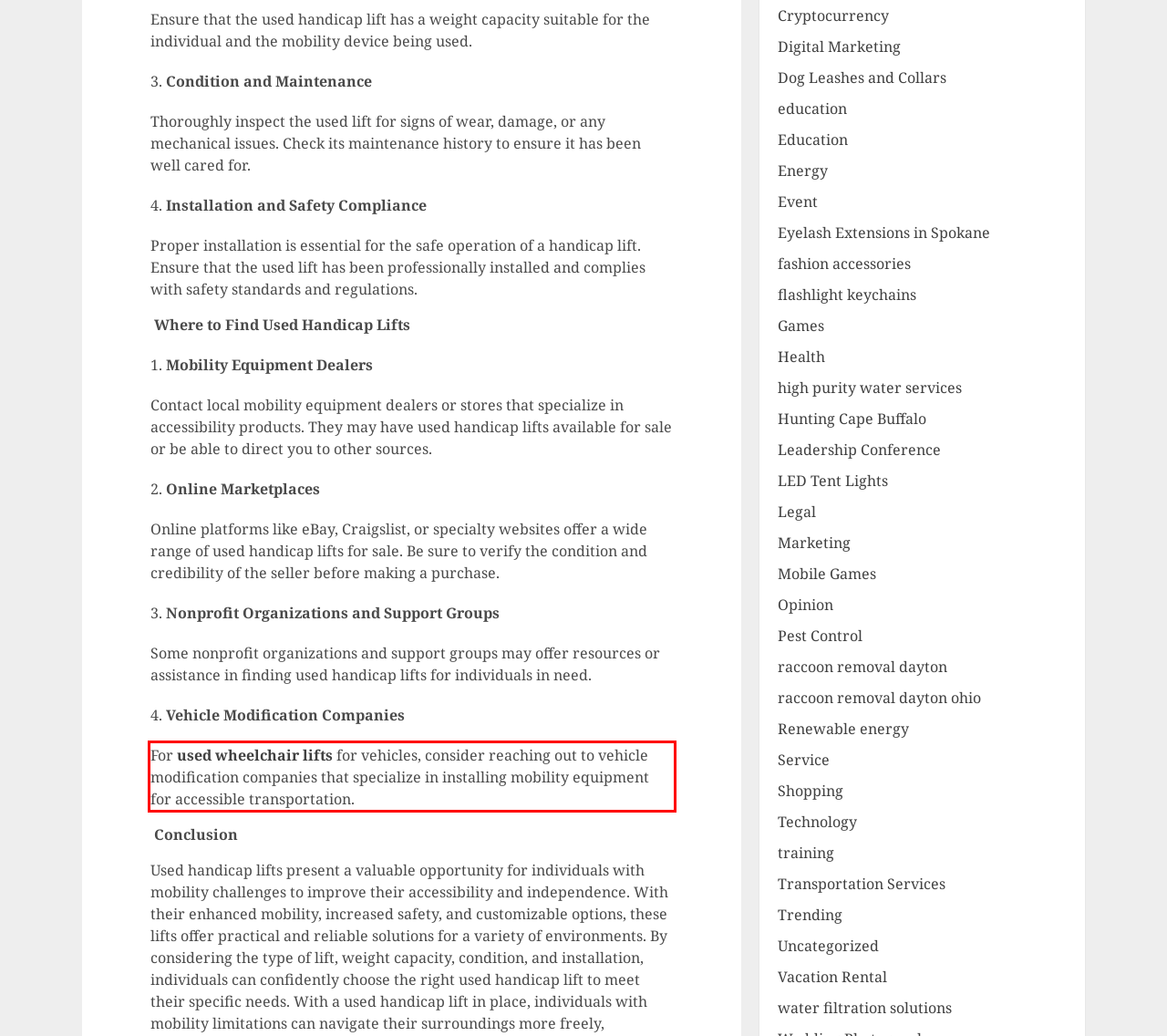Examine the screenshot of the webpage, locate the red bounding box, and generate the text contained within it.

For used wheelchair lifts for vehicles, consider reaching out to vehicle modification companies that specialize in installing mobility equipment for accessible transportation.